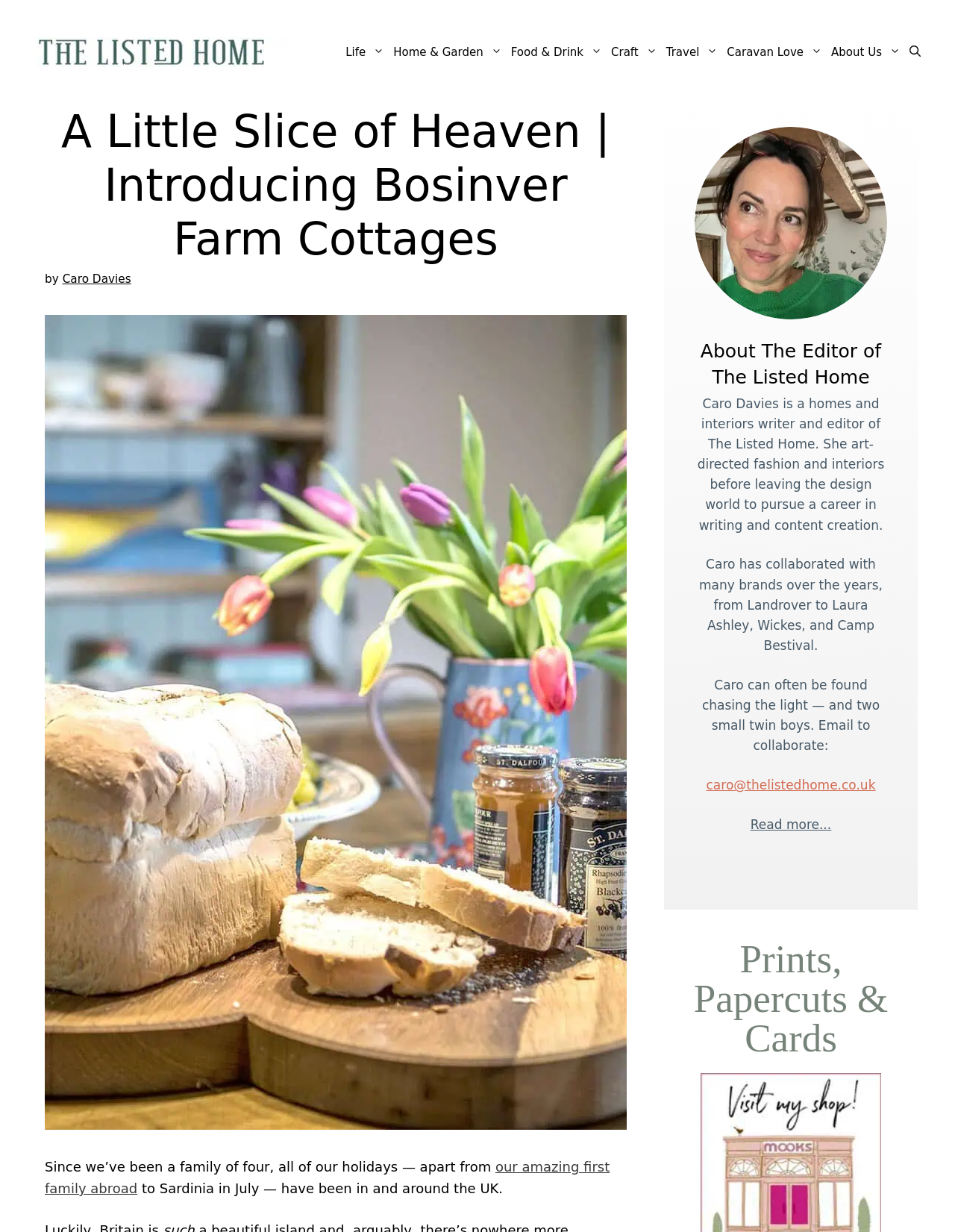Provide a brief response in the form of a single word or phrase:
What is the email address to collaborate with Caro Davies?

caro@thelistedhome.co.uk